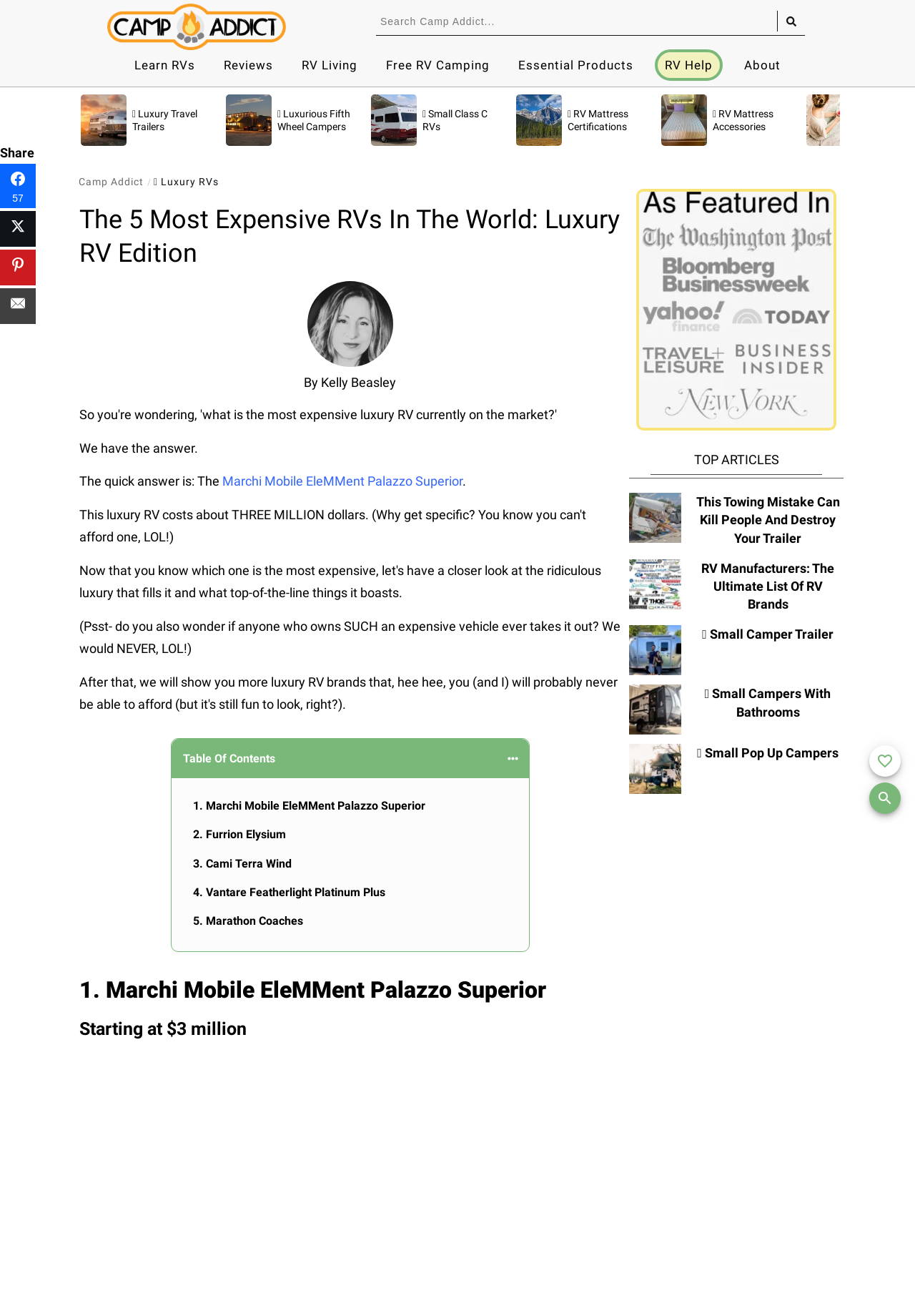How many articles are listed in the 'TOP ARTICLES' section?
Provide a concise answer using a single word or phrase based on the image.

5